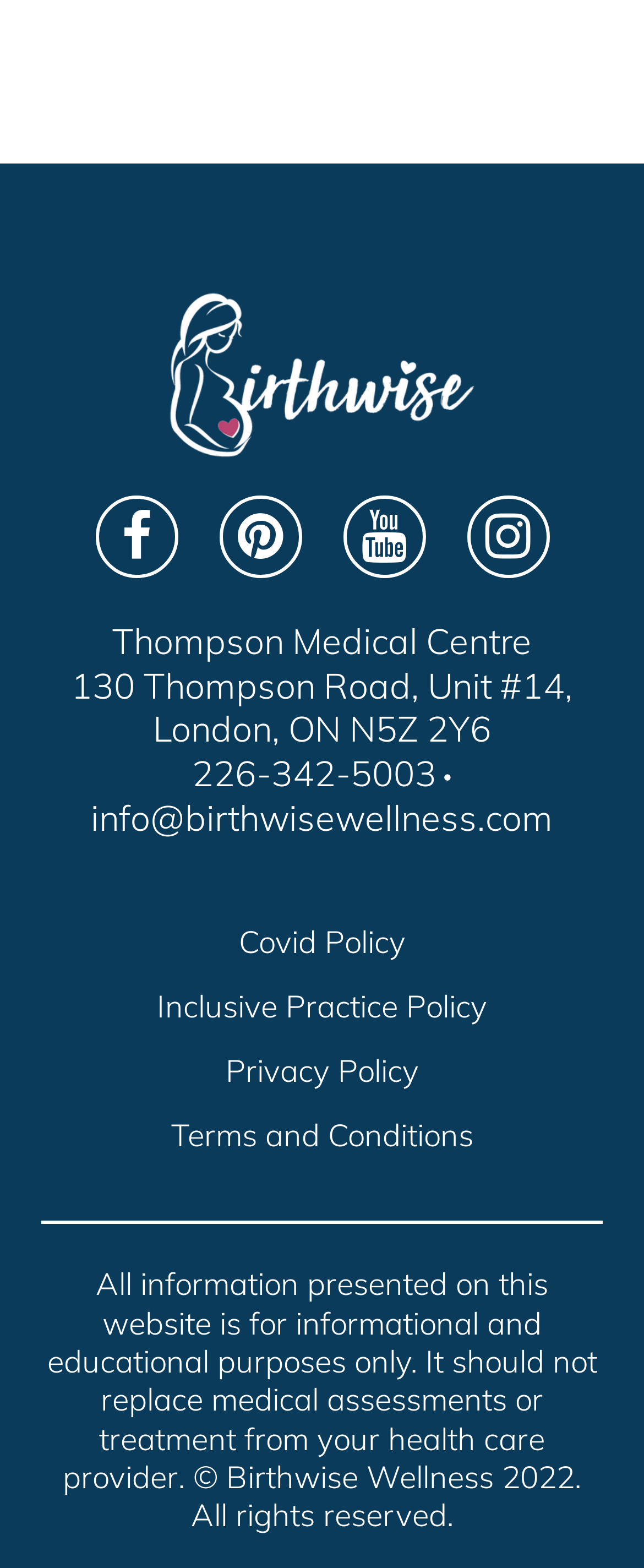Determine the bounding box coordinates for the element that should be clicked to follow this instruction: "Call 226-342-5003". The coordinates should be given as four float numbers between 0 and 1, in the format [left, top, right, bottom].

[0.298, 0.479, 0.677, 0.507]